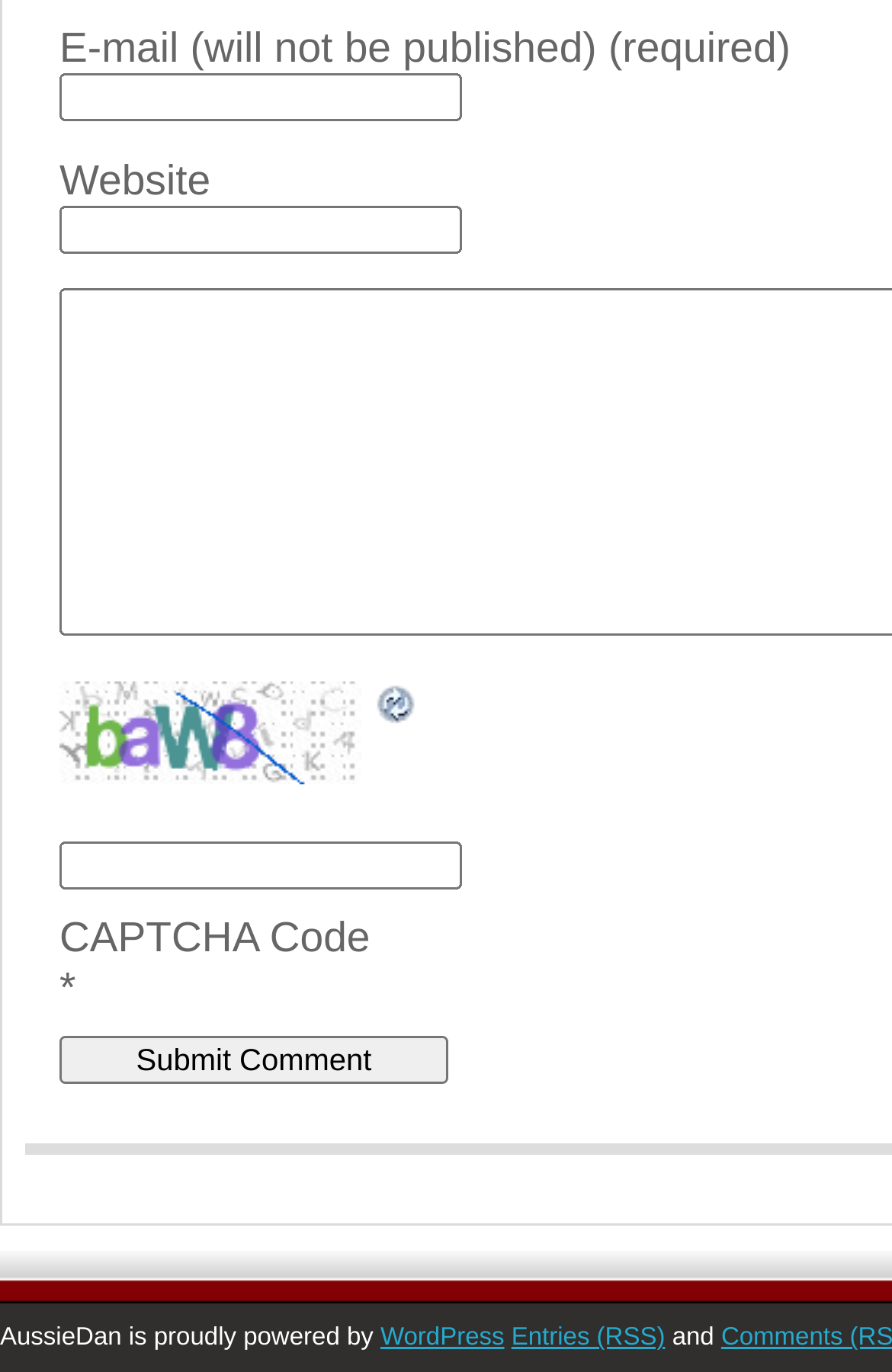What is the name of the platform powering the website?
Look at the image and respond with a single word or a short phrase.

WordPress